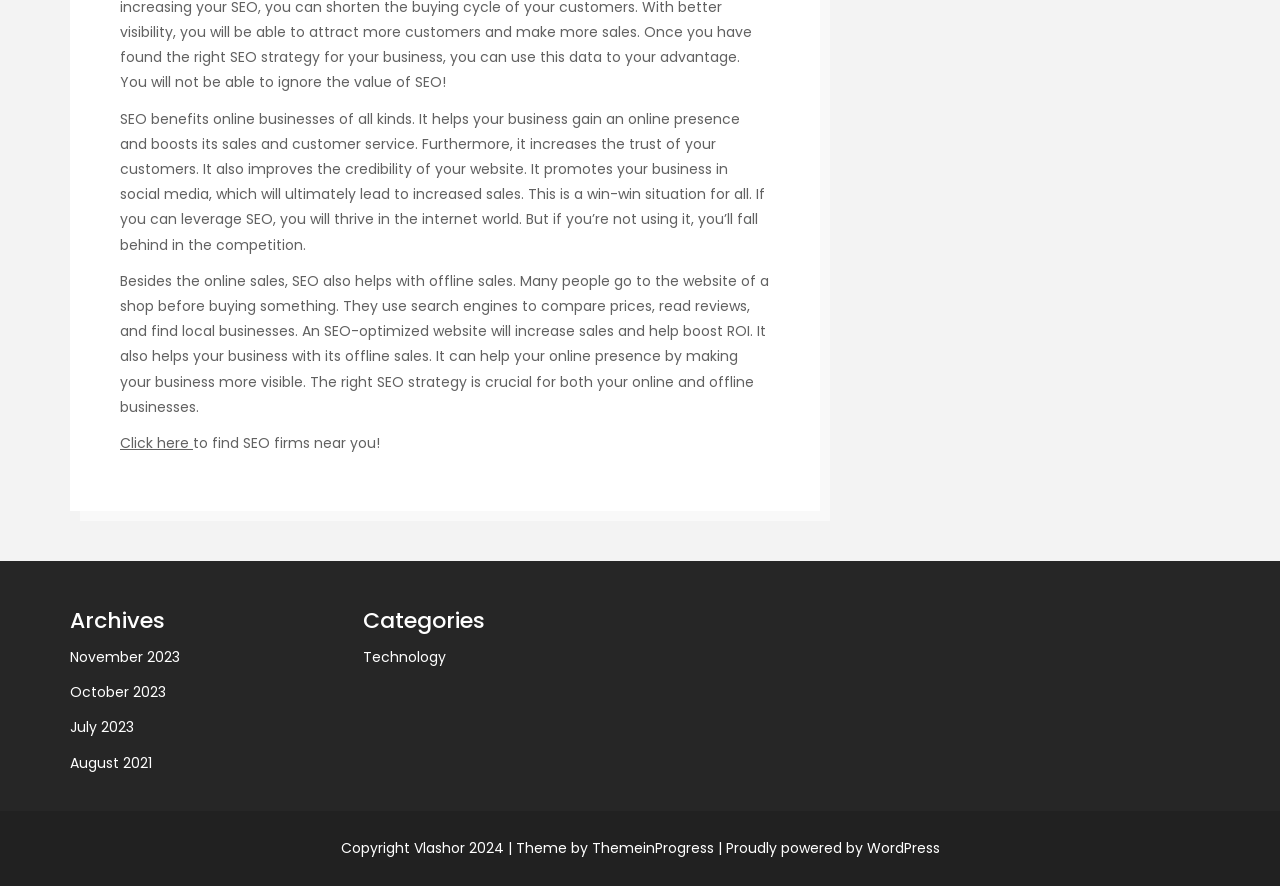Please find the bounding box coordinates of the element that must be clicked to perform the given instruction: "Visit WordPress website". The coordinates should be four float numbers from 0 to 1, i.e., [left, top, right, bottom].

[0.561, 0.945, 0.734, 0.968]